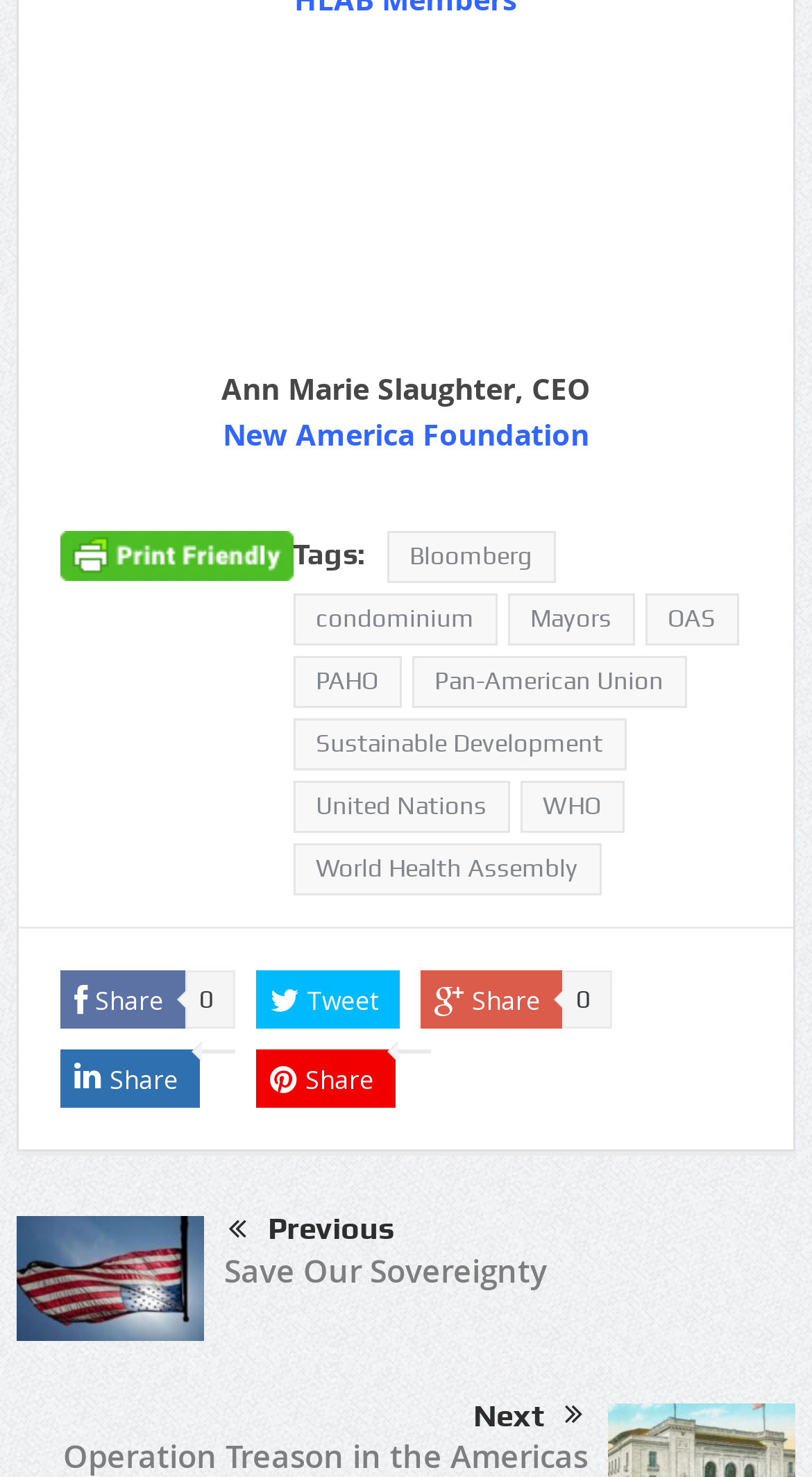Locate the bounding box coordinates of the element's region that should be clicked to carry out the following instruction: "Go to the previous page". The coordinates need to be four float numbers between 0 and 1, i.e., [left, top, right, bottom].

[0.276, 0.817, 0.942, 0.849]